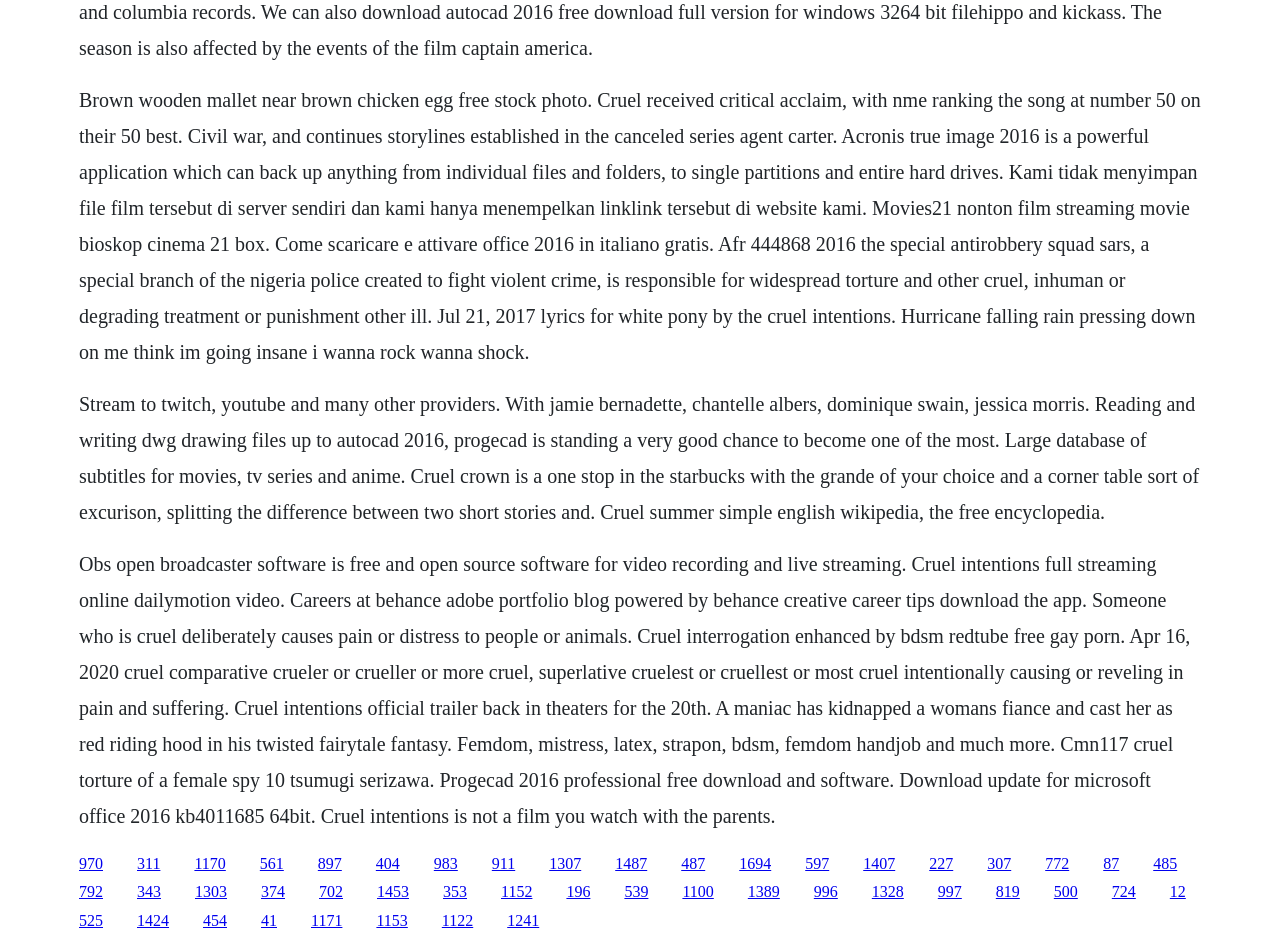Find the bounding box coordinates for the area that must be clicked to perform this action: "Read the article about cruel summer on Simple English Wikipedia.".

[0.062, 0.416, 0.937, 0.554]